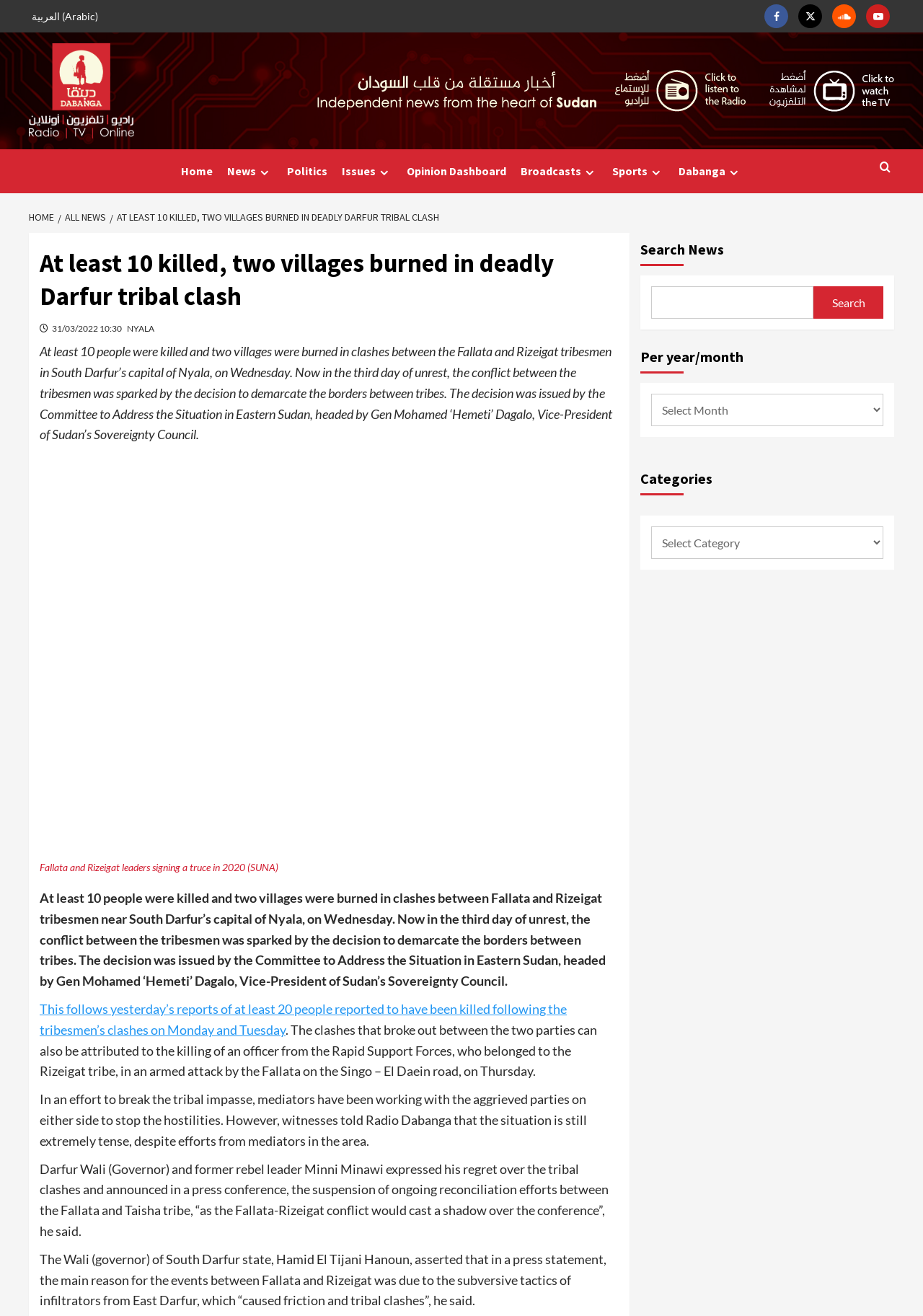Kindly determine the bounding box coordinates for the area that needs to be clicked to execute this instruction: "Click on the Facebook link".

[0.828, 0.003, 0.854, 0.021]